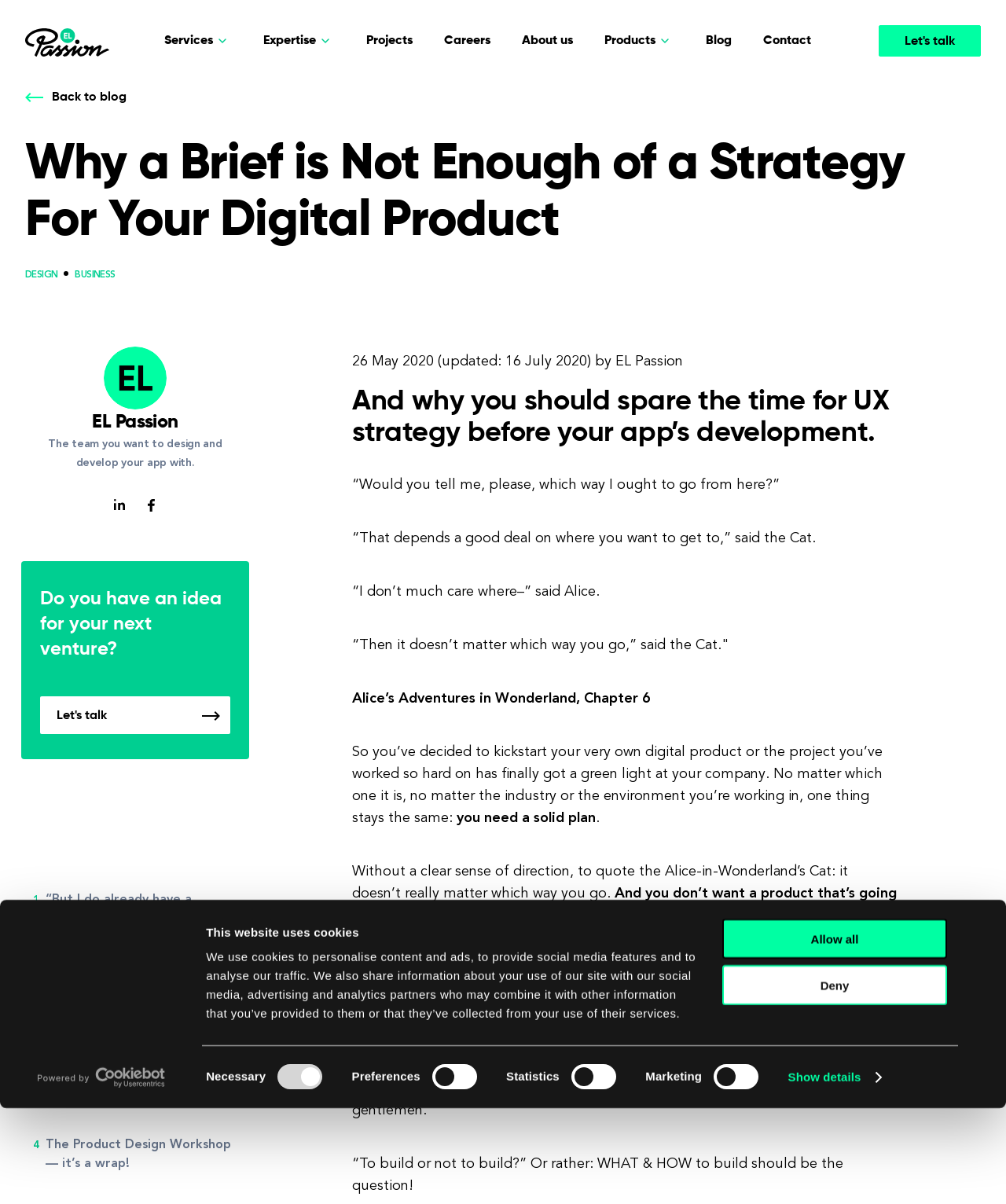Give a complete and precise description of the webpage's appearance.

This webpage appears to be a blog post or article discussing the importance of UX strategy in app development. At the top of the page, there is a dialog box informing users that the website uses cookies, with options to consent to their use. Below this, there is a navigation menu with links to various sections of the website, including services, expertise, projects, and careers.

The main content of the page is a blog post titled "Why a Brief is Not Enough of a Strategy For Your Digital Product." The post is divided into sections, with headings and paragraphs of text. The text discusses the importance of taking the time to develop a UX strategy before beginning app development.

To the right of the main content, there is a sidebar with links to related articles or posts, including "EL Chrono - Affordable Time Tracking" and "Back to blog." There are also several images scattered throughout the page, including a logo and icons for social media platforms.

At the bottom of the page, there is a call-to-action button encouraging users to "Let's talk" and a link to contact the company. There is also a section with information about the company, including a brief description and a link to learn more.